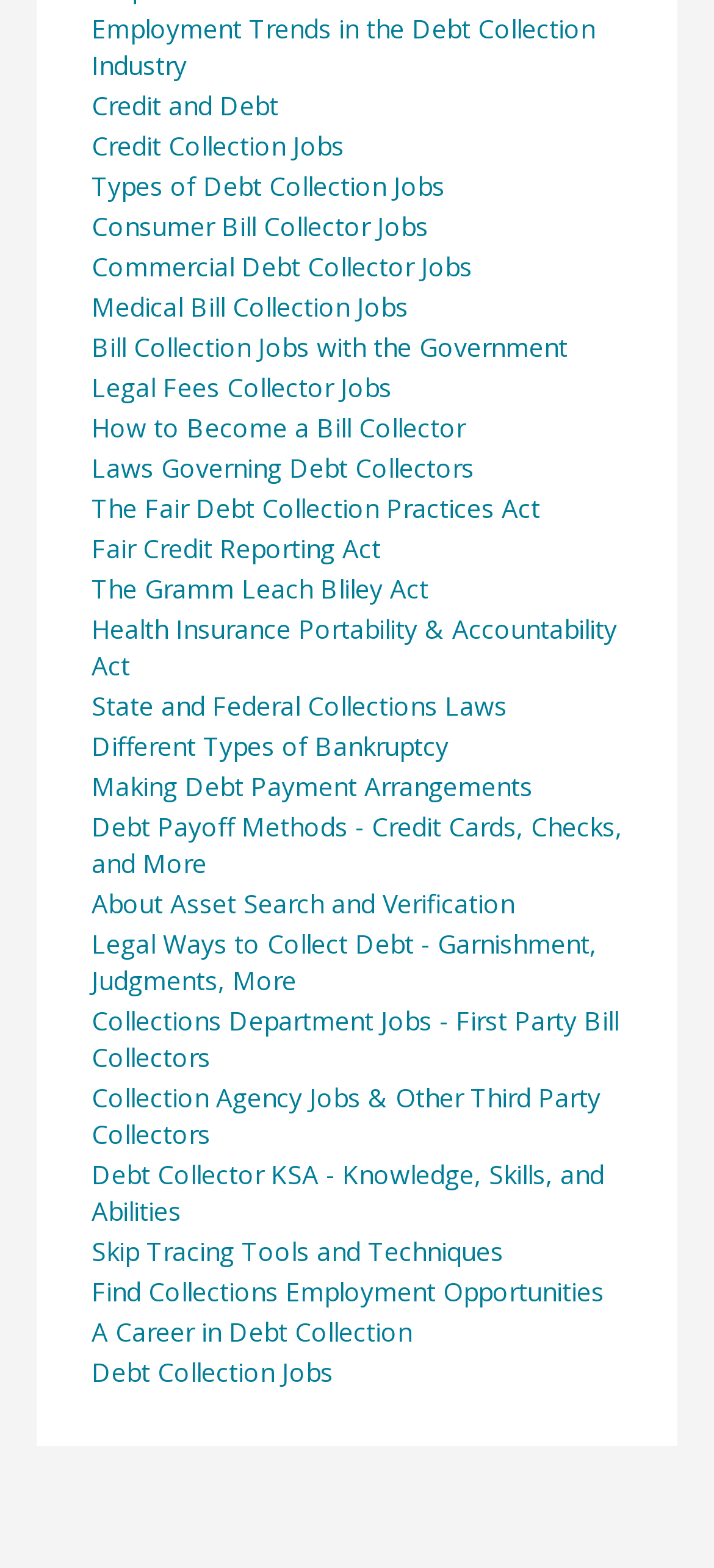Identify the bounding box coordinates necessary to click and complete the given instruction: "Discover types of debt collection jobs".

[0.128, 0.107, 0.623, 0.13]